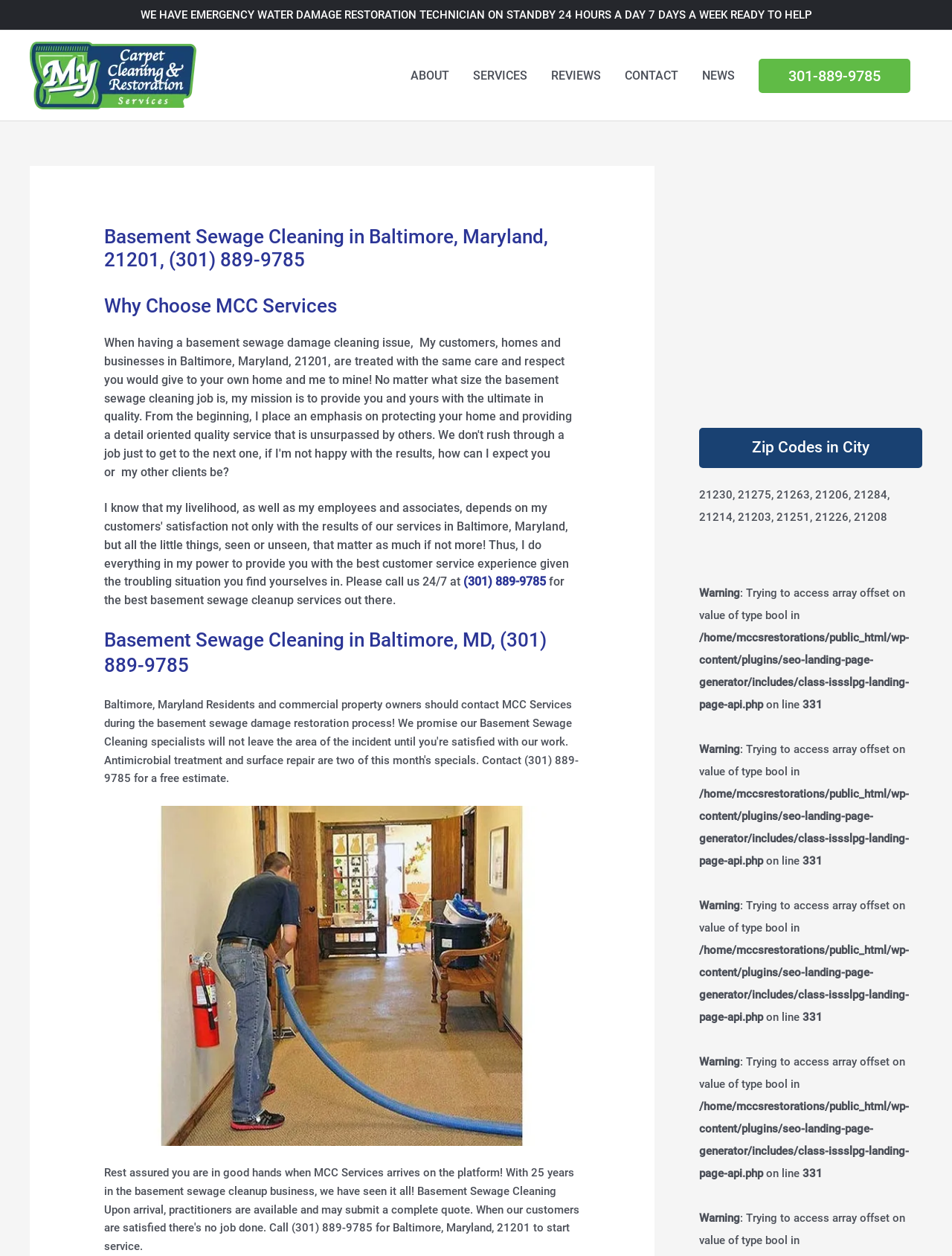What is the phone number for emergency water damage restoration?
Ensure your answer is thorough and detailed.

The phone number can be found in the top section of the webpage, where it says 'WE HAVE EMERGENCY WATER DAMAGE RESTORATION TECHNICIAN ON STANDBY 24 HOURS A DAY 7 DAYS A WEEK READY TO HELP' and also in the navigation section as a link.